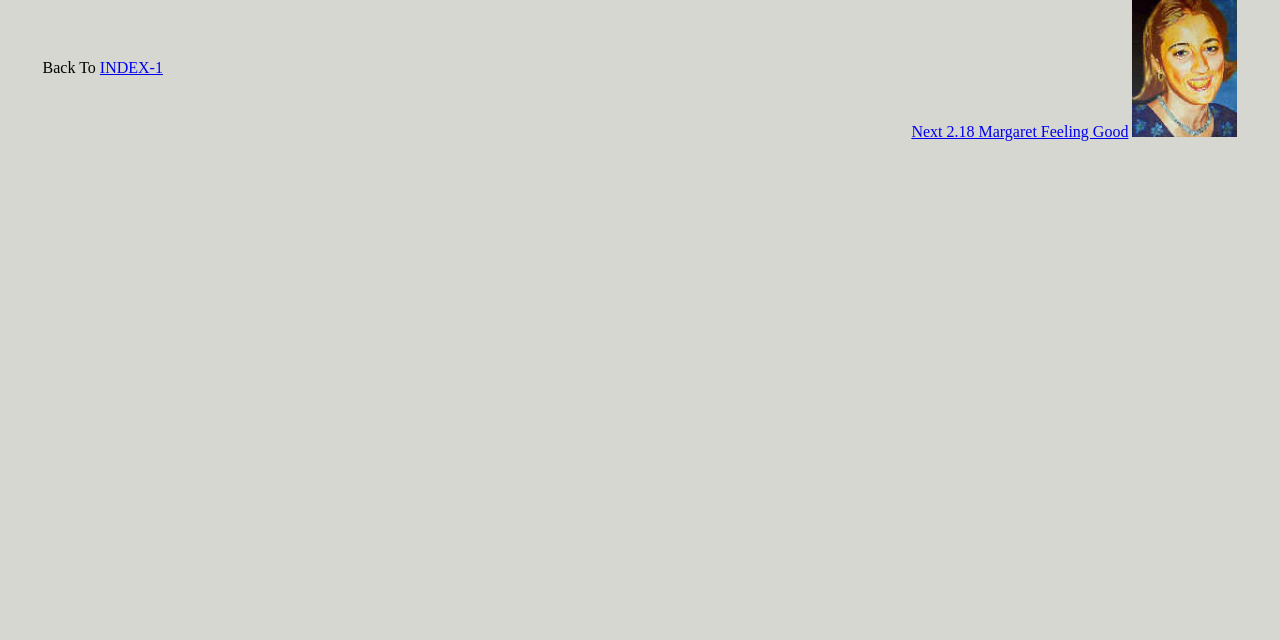Based on the description "Next 2.18 Margaret Feeling Good", find the bounding box of the specified UI element.

[0.712, 0.192, 0.882, 0.219]